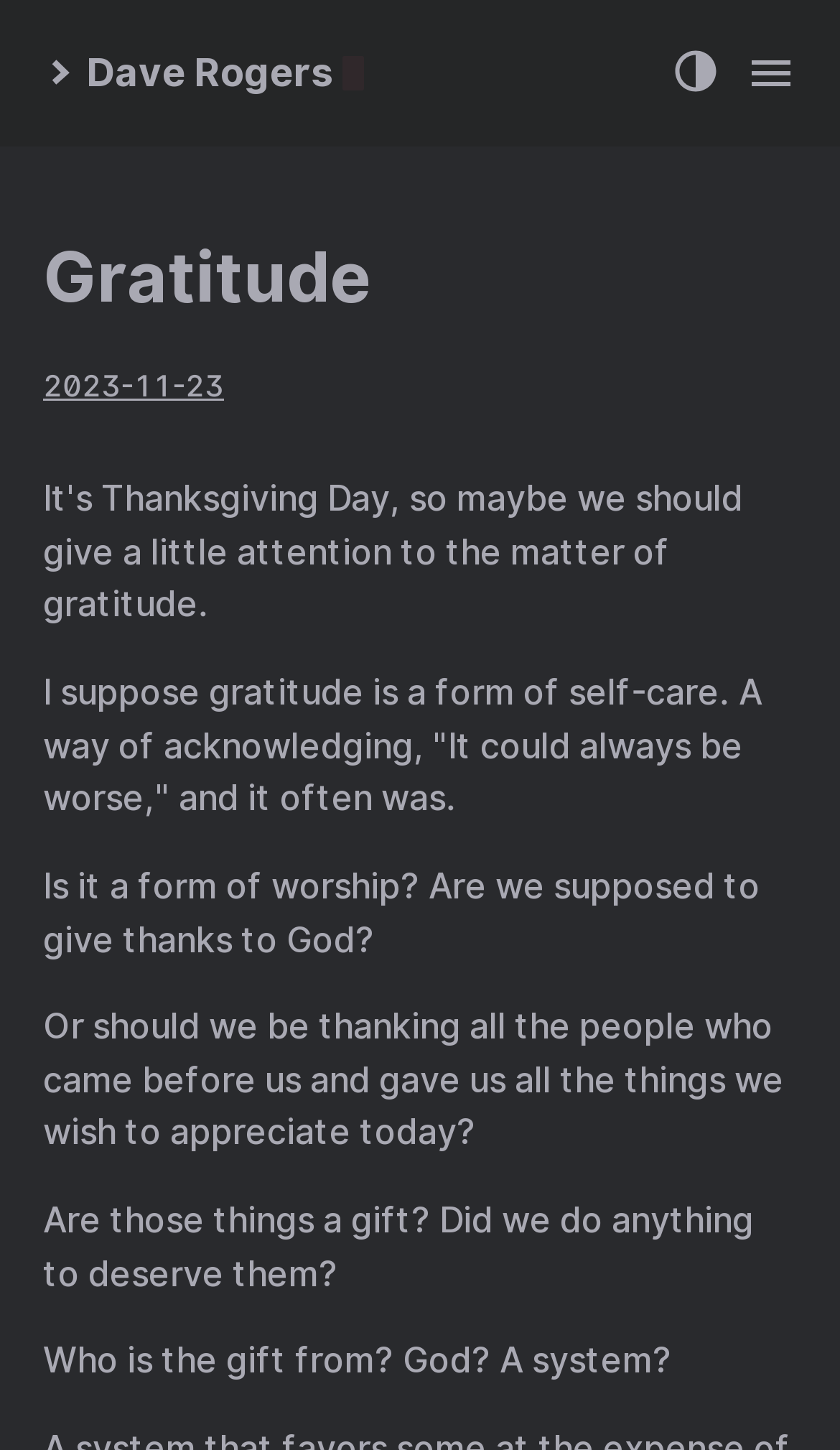Provide a one-word or brief phrase answer to the question:
What is the theme of the article?

gratitude